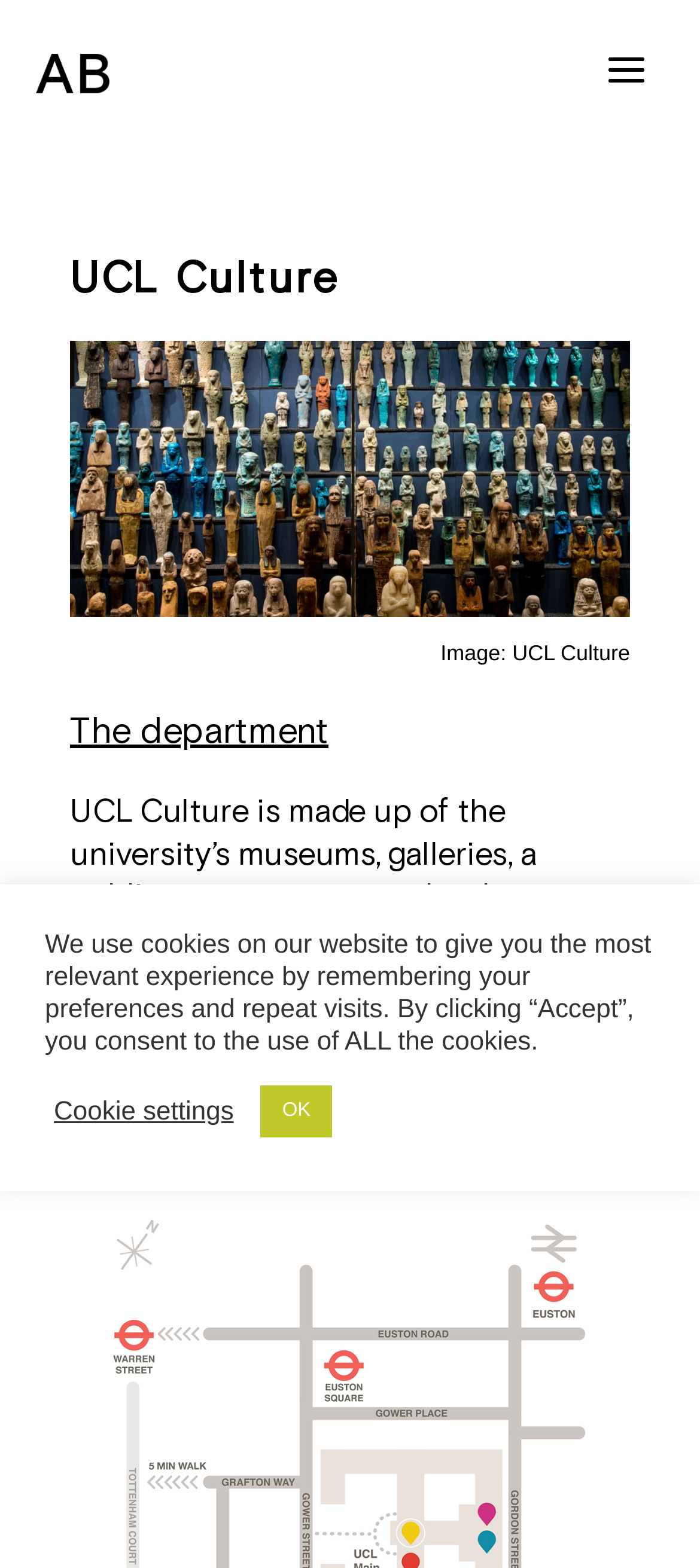What is the role of the author?
Using the information from the image, give a concise answer in one word or a short phrase.

Advisor on brand